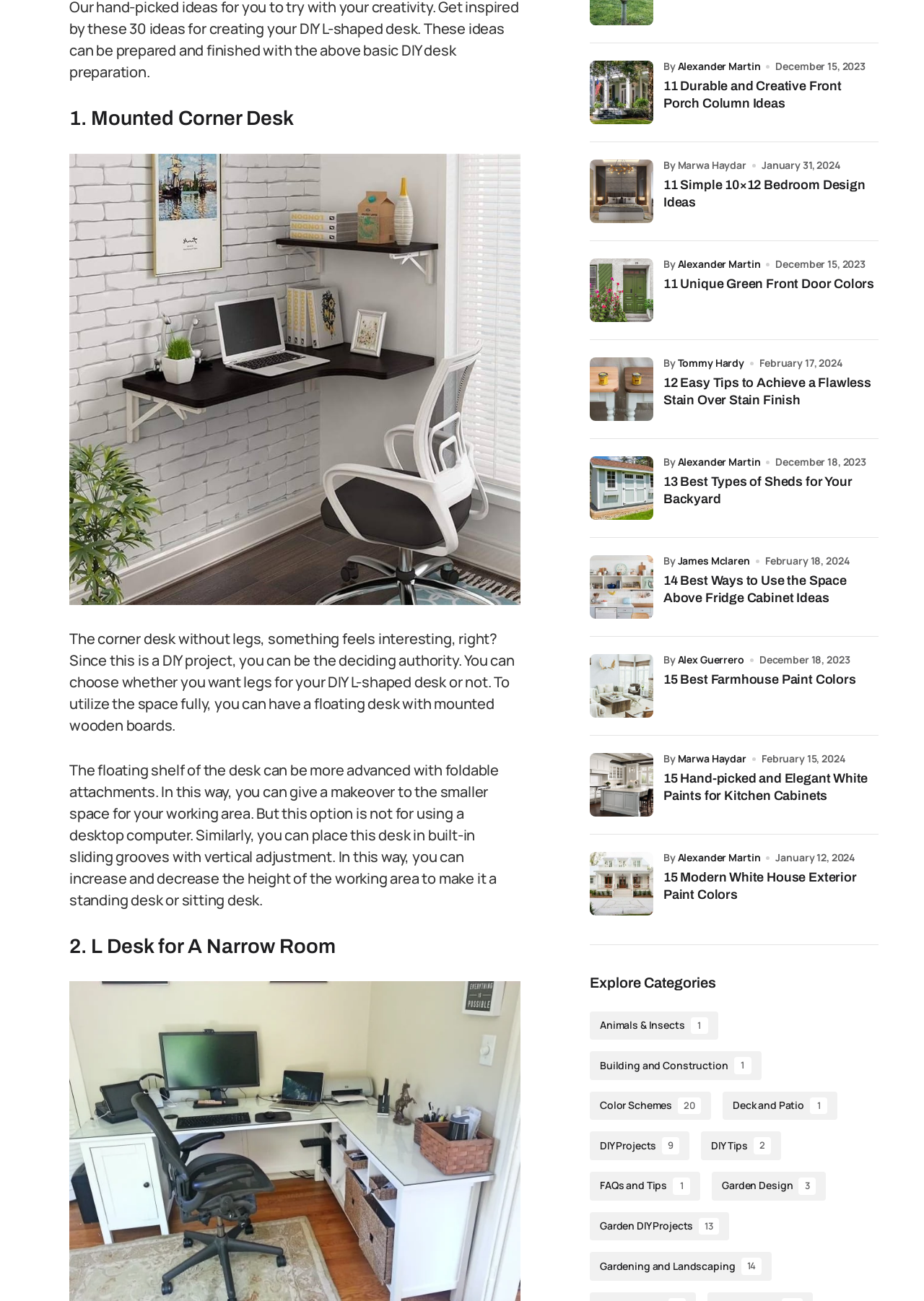Please specify the bounding box coordinates for the clickable region that will help you carry out the instruction: "Check the article by Alexander Martin".

[0.718, 0.045, 0.823, 0.056]